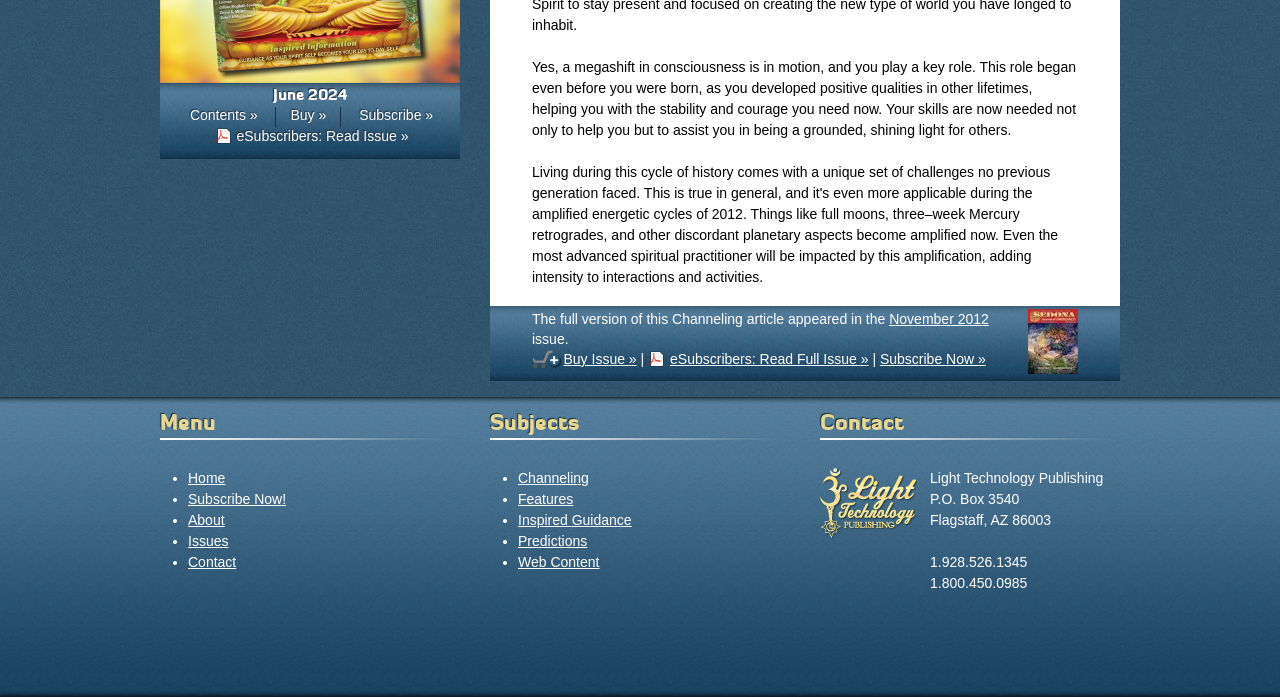Determine the bounding box coordinates for the HTML element mentioned in the following description: "Subscribe Now »". The coordinates should be a list of four floats ranging from 0 to 1, represented as [left, top, right, bottom].

[0.687, 0.504, 0.77, 0.527]